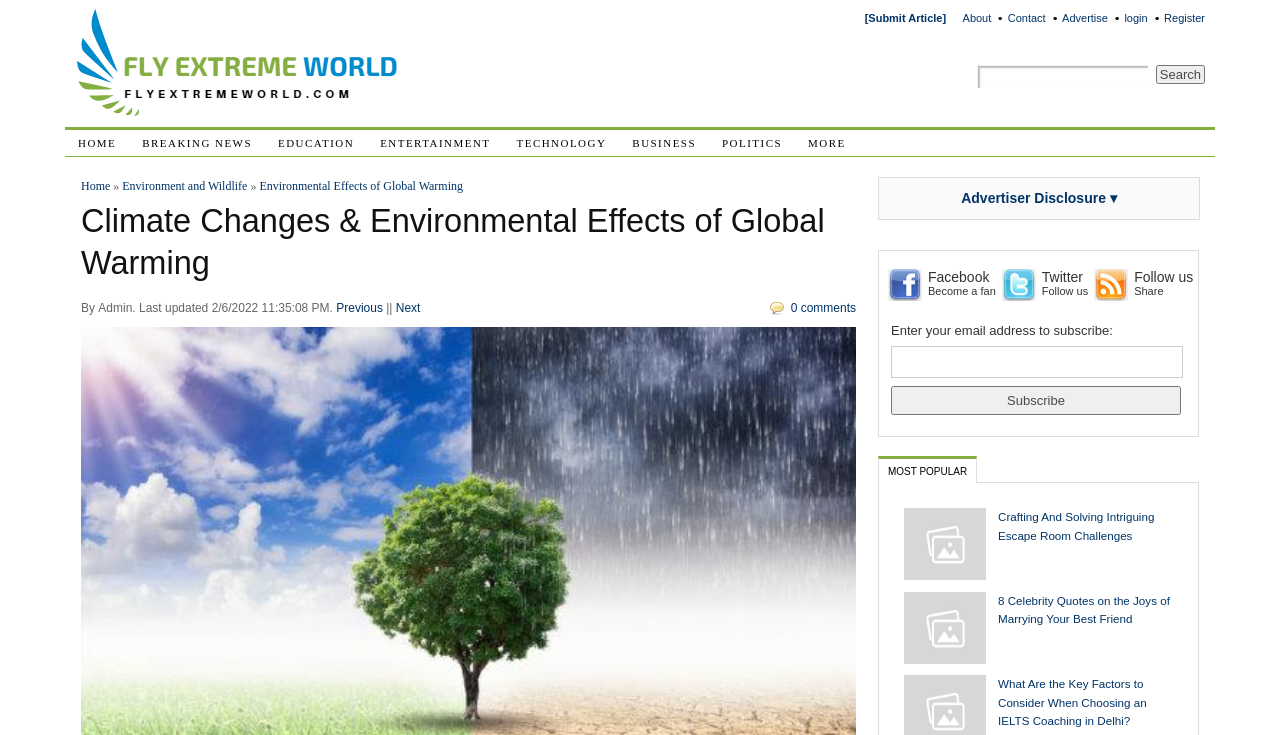Extract the bounding box coordinates for the HTML element that matches this description: "Previous". The coordinates should be four float numbers between 0 and 1, i.e., [left, top, right, bottom].

[0.263, 0.41, 0.299, 0.429]